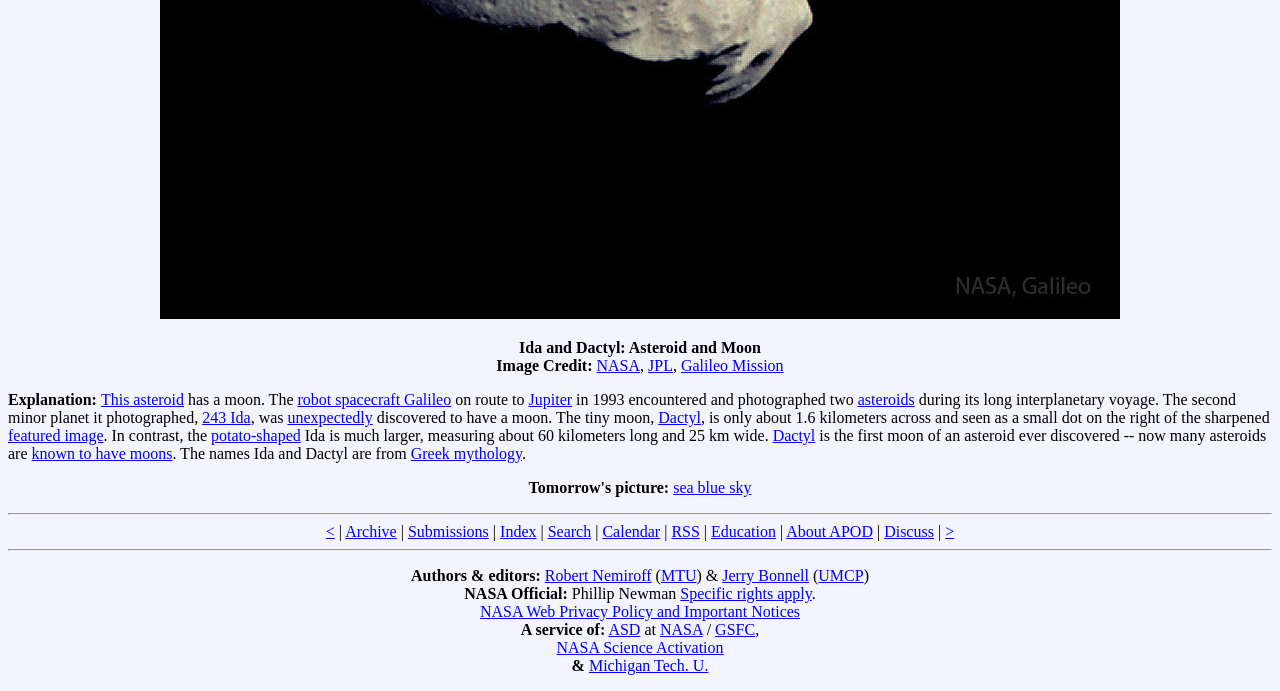Using the given element description, provide the bounding box coordinates (top-left x, top-left y, bottom-right x, bottom-right y) for the corresponding UI element in the screenshot: NASA Science Activation

[0.435, 0.925, 0.565, 0.949]